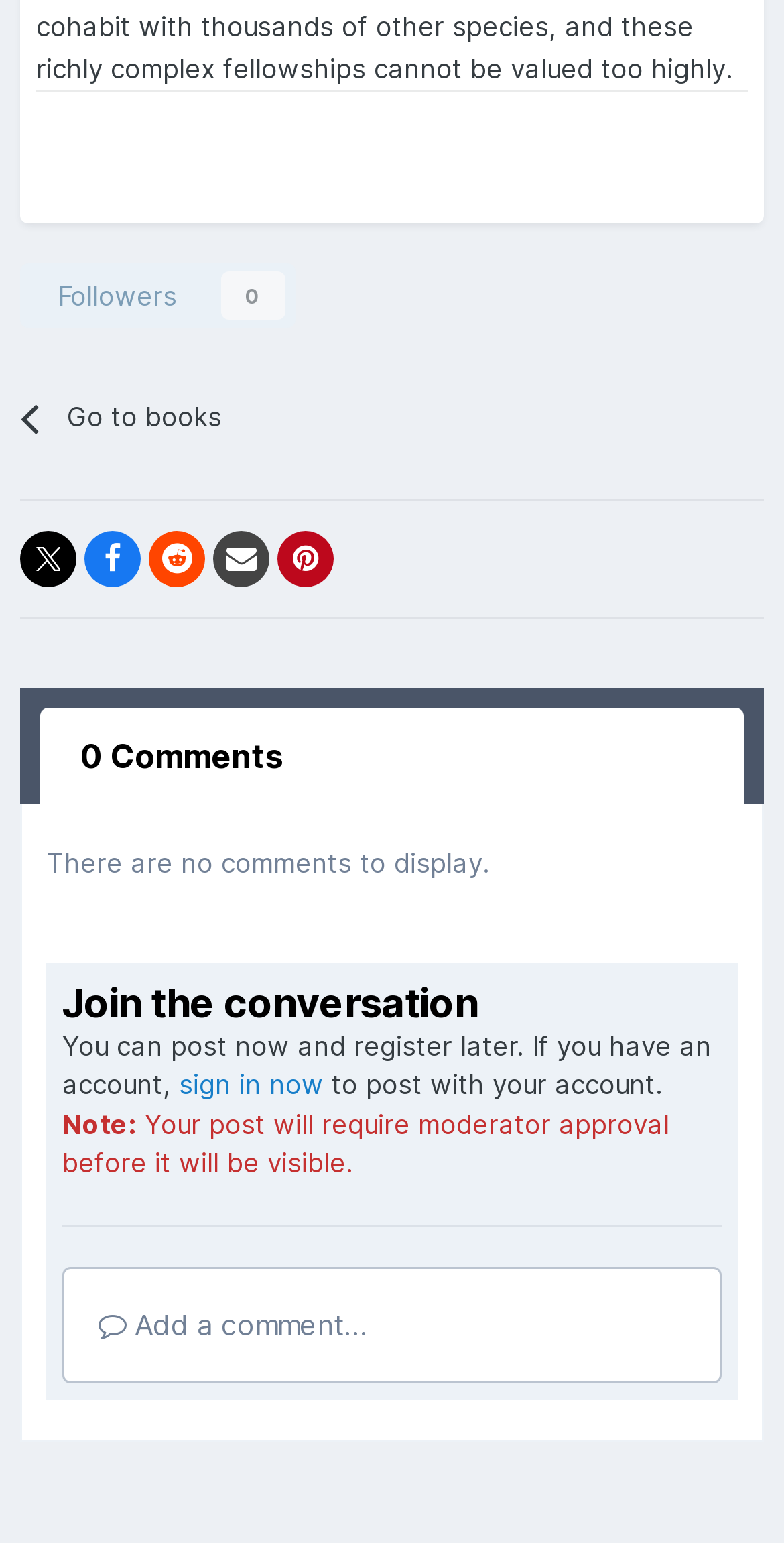Kindly determine the bounding box coordinates of the area that needs to be clicked to fulfill this instruction: "Go to books".

[0.026, 0.238, 0.923, 0.303]